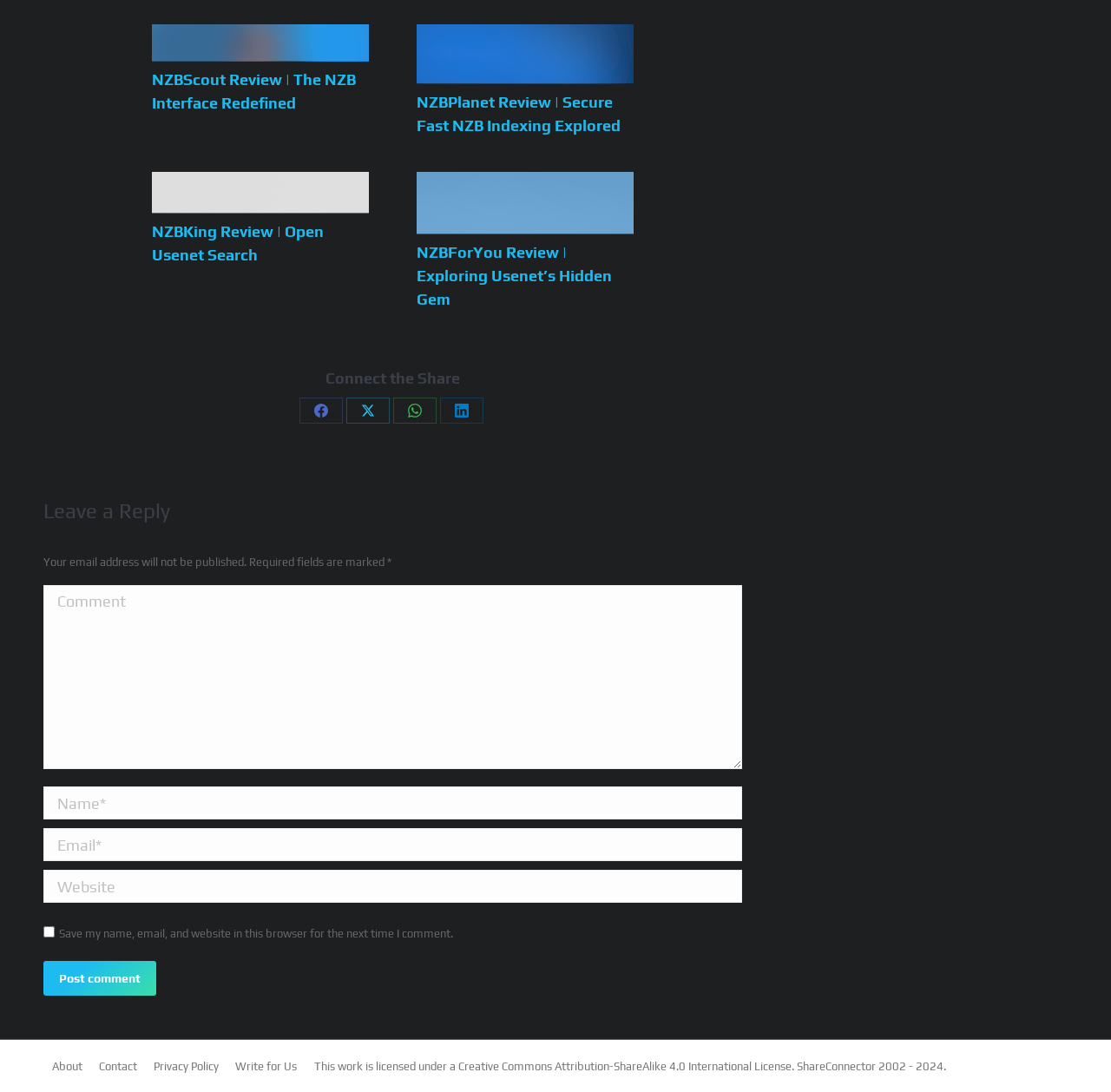Please find the bounding box coordinates of the element that needs to be clicked to perform the following instruction: "Share on Facebook". The bounding box coordinates should be four float numbers between 0 and 1, represented as [left, top, right, bottom].

[0.269, 0.364, 0.308, 0.388]